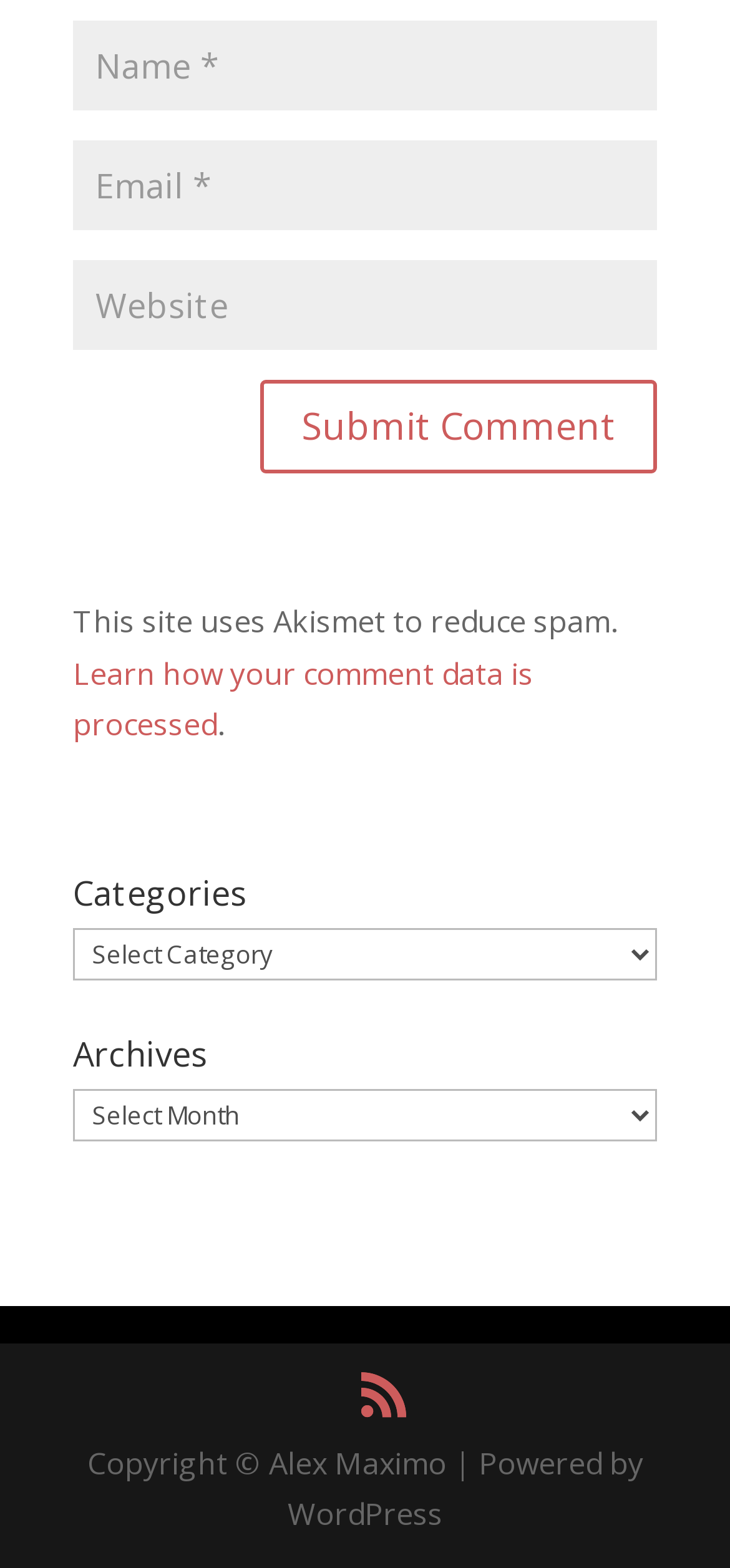What is the purpose of the first textbox?
Please answer the question with a detailed response using the information from the screenshot.

The first textbox has a label 'Name *' and is required, indicating that it is used to enter the user's name, likely for commenting or submitting a form.